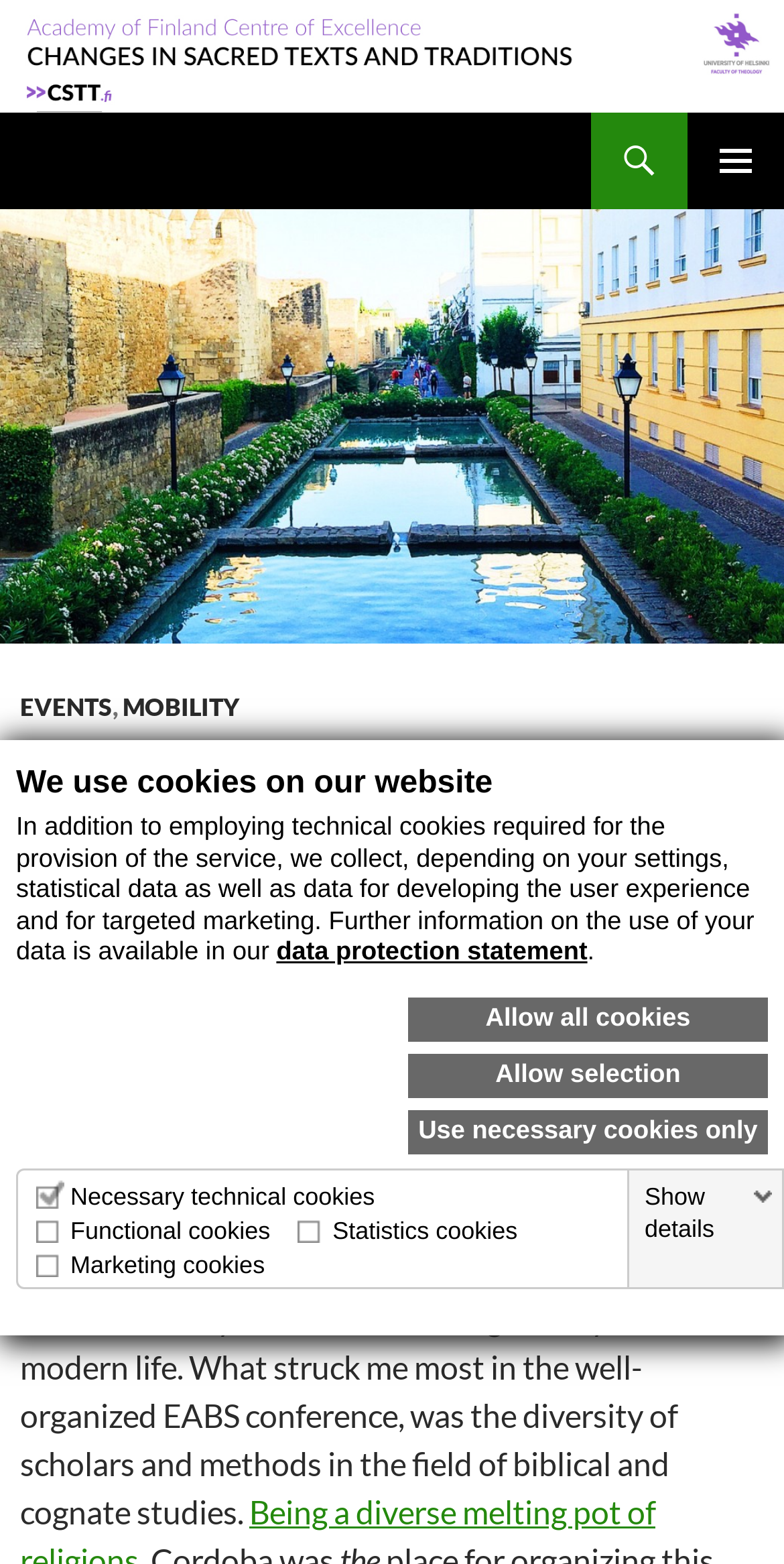Please provide a comprehensive response to the question below by analyzing the image: 
What is the date of the event mentioned?

I found the date of the event by reading the text content of the webpage. The text mentions that the event was organized from July 13-15.